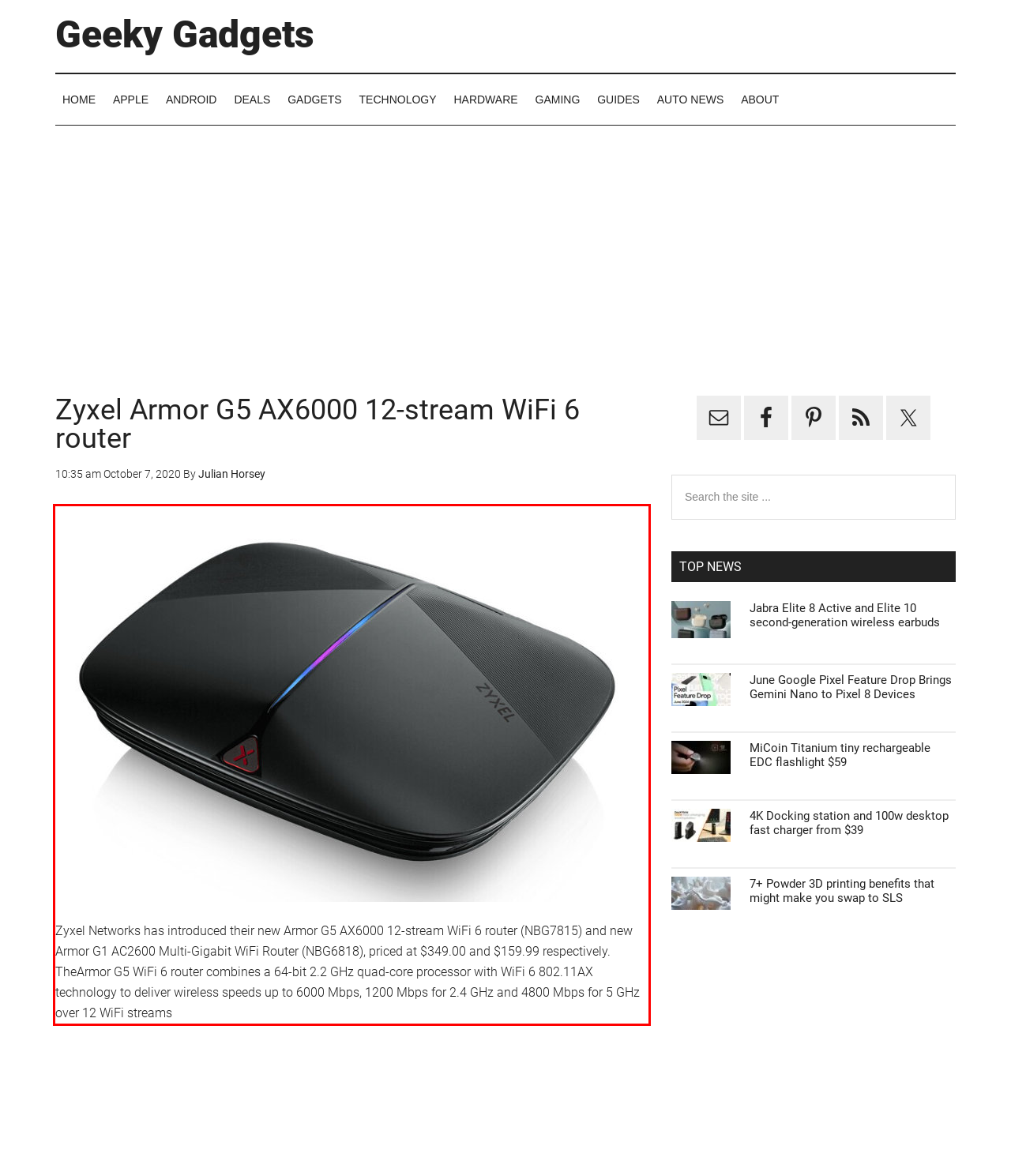You are provided with a screenshot of a webpage containing a red bounding box. Please extract the text enclosed by this red bounding box.

Zyxel Networks has introduced their new Armor G5 AX6000 12-stream WiFi 6 router (NBG7815) and new Armor G1 AC2600 Multi-Gigabit WiFi Router (NBG6818), priced at $349.00 and $159.99 respectively. TheArmor G5 WiFi 6 router combines a 64-bit 2.2 GHz quad-core processor with WiFi 6 802.11AX technology to deliver wireless speeds up to 6000 Mbps, 1200 Mbps for 2.4 GHz and 4800 Mbps for 5 GHz over 12 WiFi streams